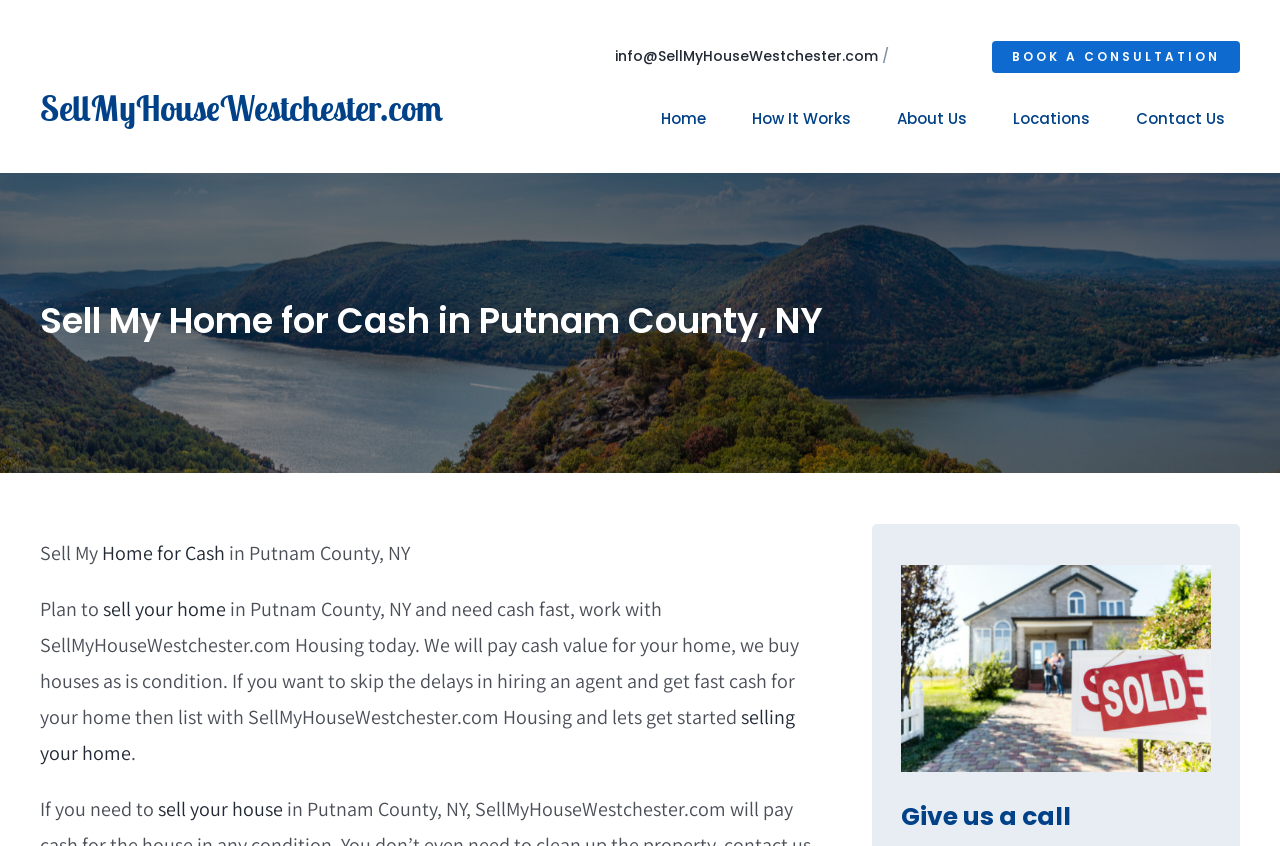Answer the following query with a single word or phrase:
What is the location served by SellMyHouseWestchester.com?

Putnam County, NY